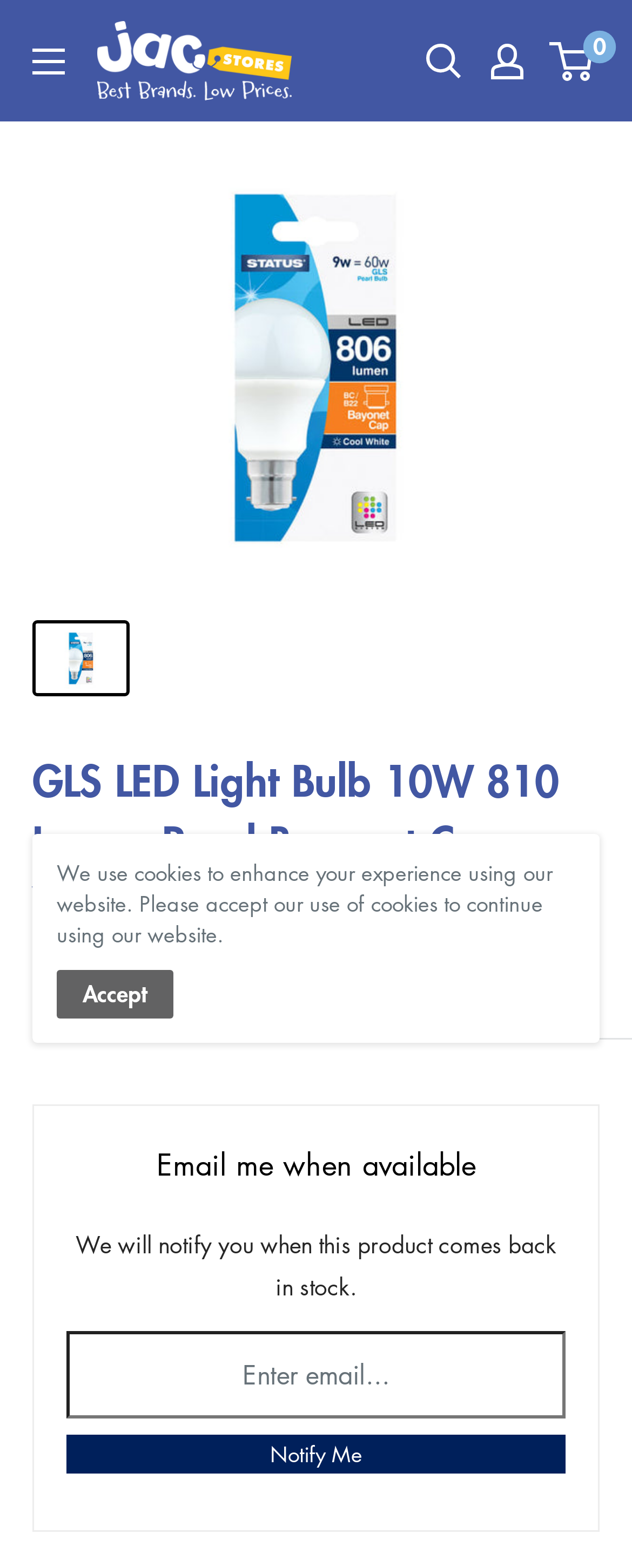Identify the bounding box for the element characterized by the following description: "Accept".

[0.09, 0.619, 0.274, 0.65]